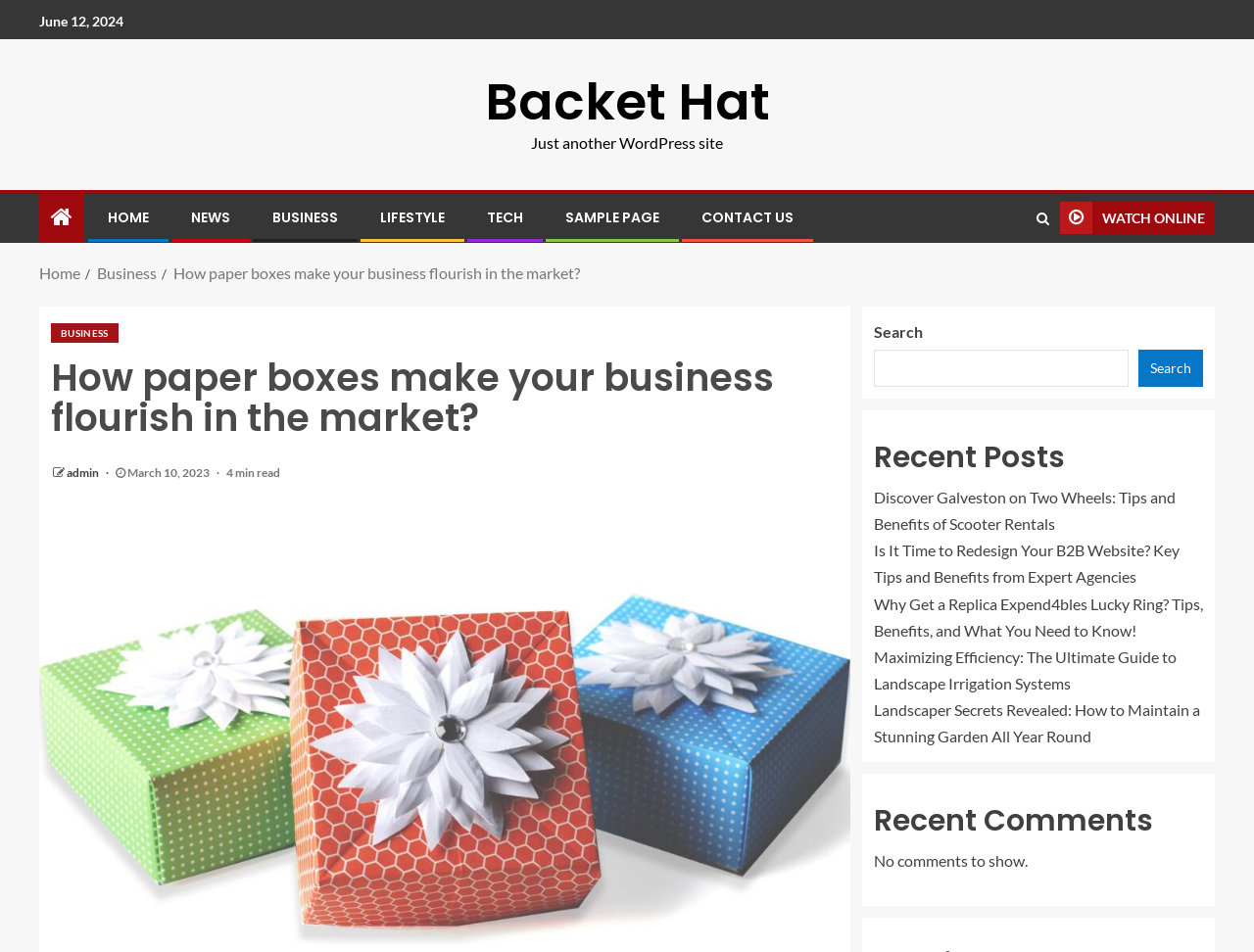Locate the bounding box coordinates of the area that needs to be clicked to fulfill the following instruction: "Contact US". The coordinates should be in the format of four float numbers between 0 and 1, namely [left, top, right, bottom].

[0.559, 0.218, 0.633, 0.239]